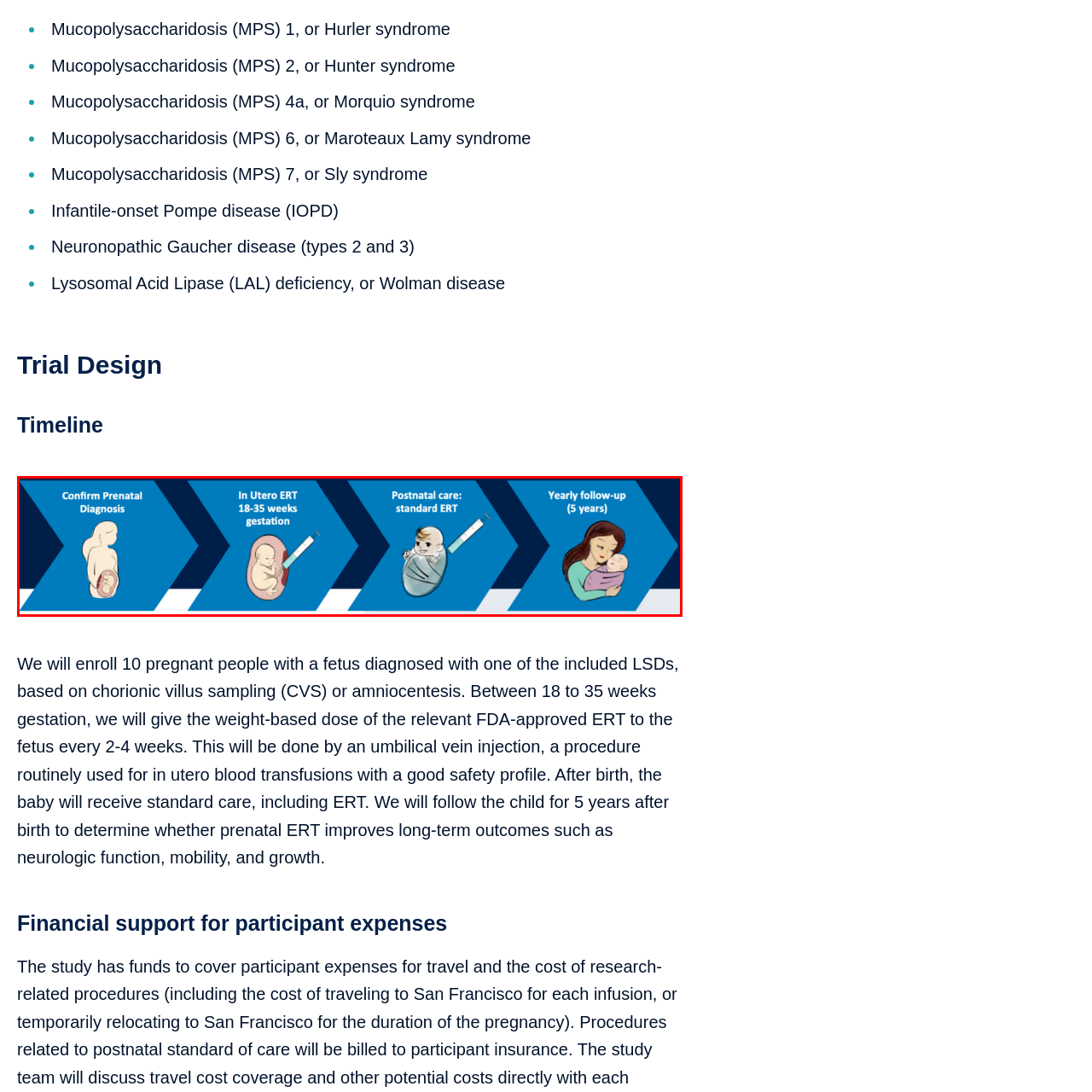Direct your attention to the red-bounded image and answer the question with a single word or phrase:
What is administered through the umbilical vein?

Enzyme Replacement Therapy (ERT)